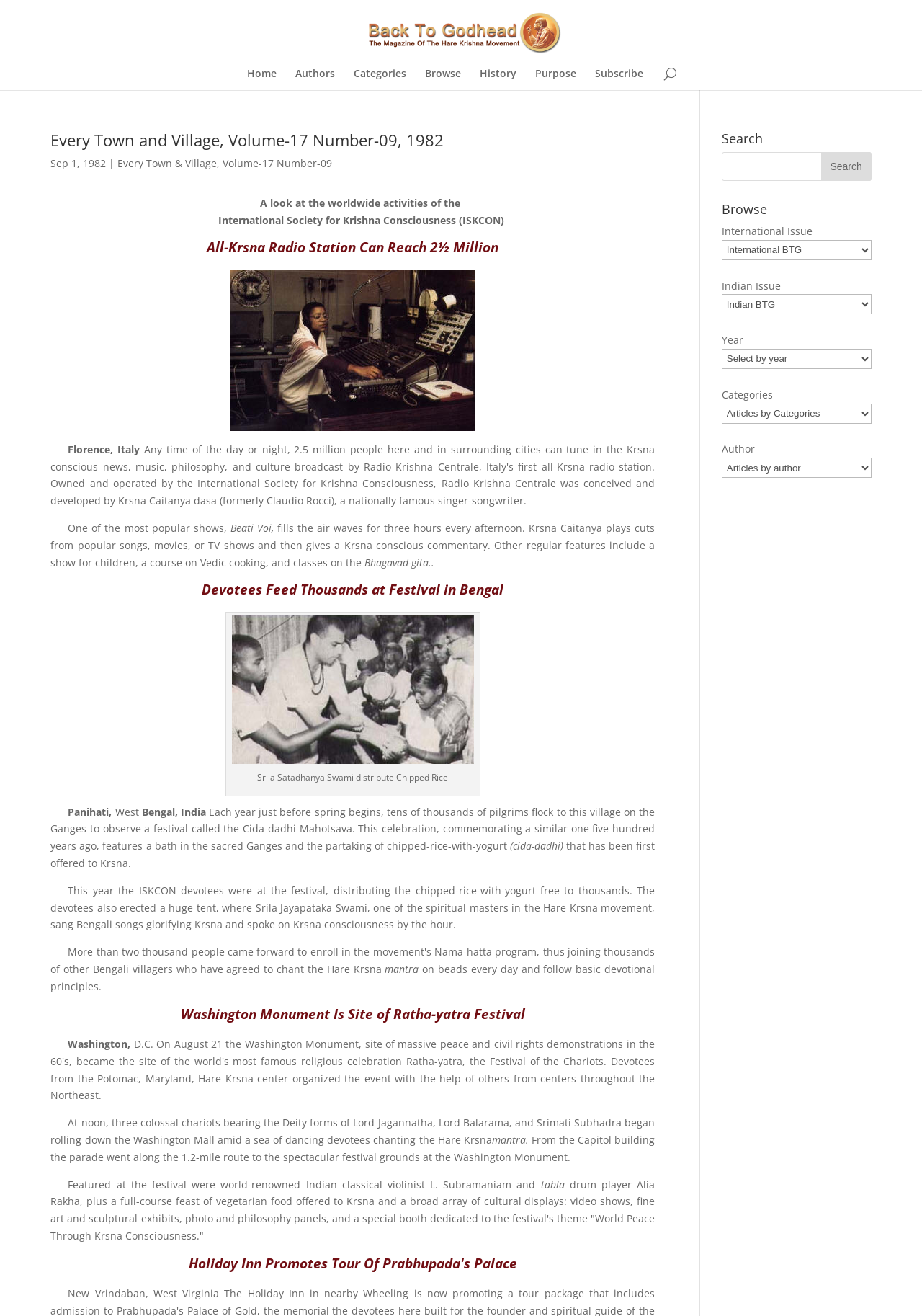Determine the bounding box coordinates of the UI element described below. Use the format (top-left x, top-left y, bottom-right x, bottom-right y) with floating point numbers between 0 and 1: Every Town & Village

[0.128, 0.119, 0.235, 0.129]